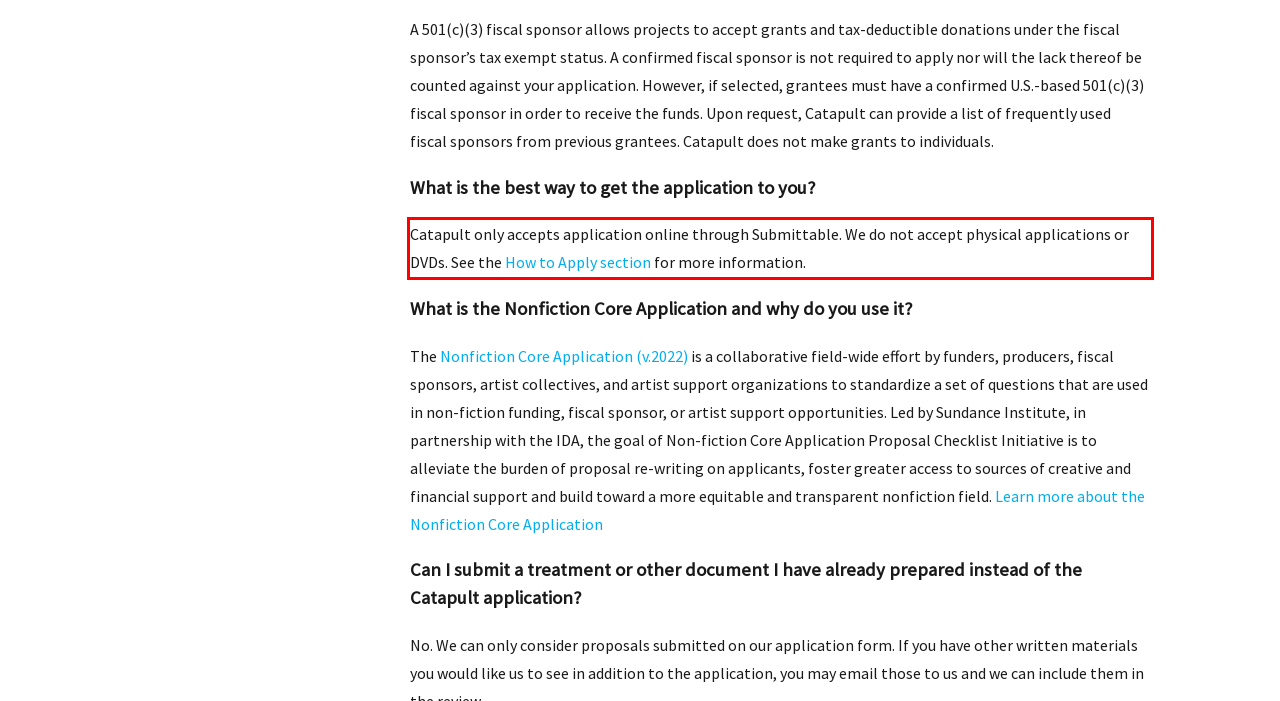View the screenshot of the webpage and identify the UI element surrounded by a red bounding box. Extract the text contained within this red bounding box.

Catapult only accepts application online through Submittable. We do not accept physical applications or DVDs. See the How to Apply section for more information.